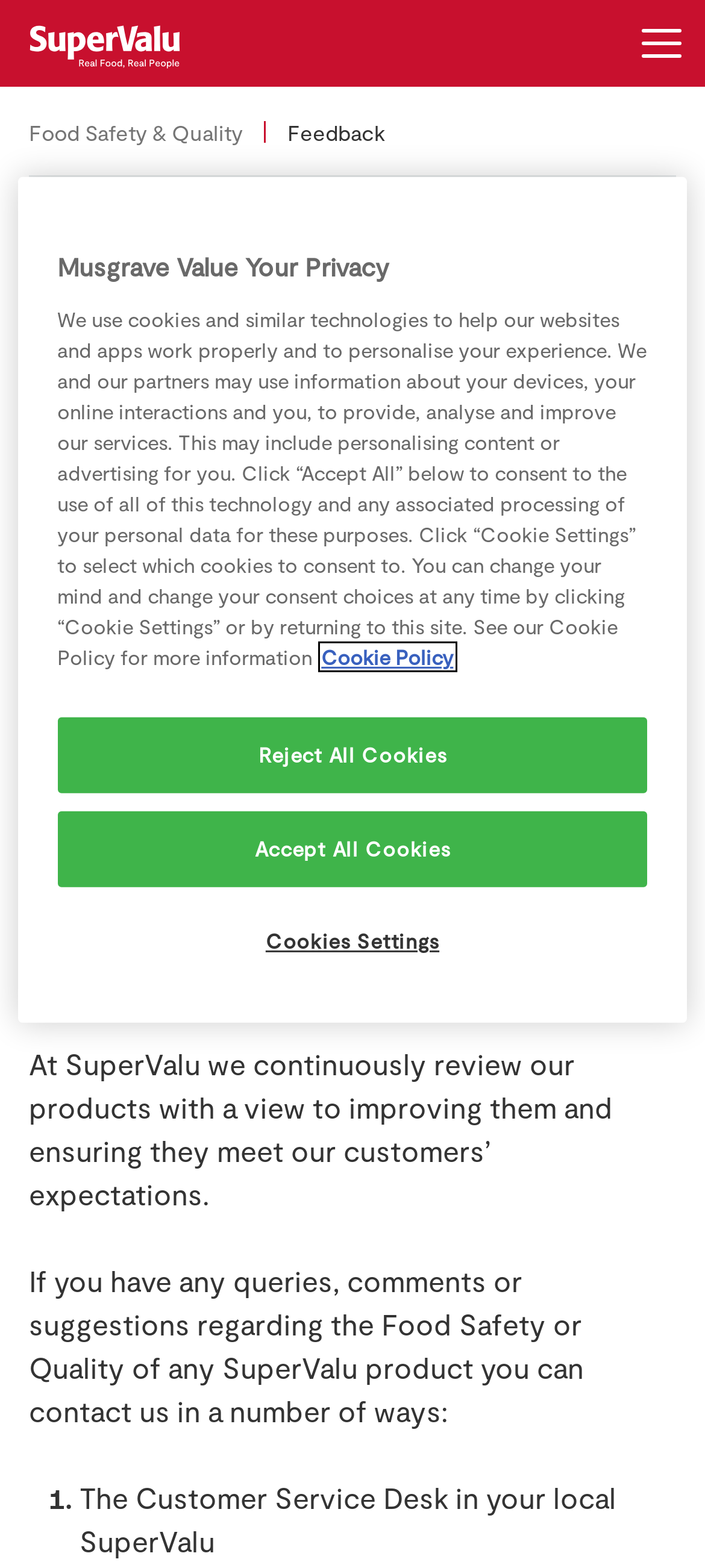What is the purpose of the feedback section?
Refer to the image and provide a one-word or short phrase answer.

To improve products